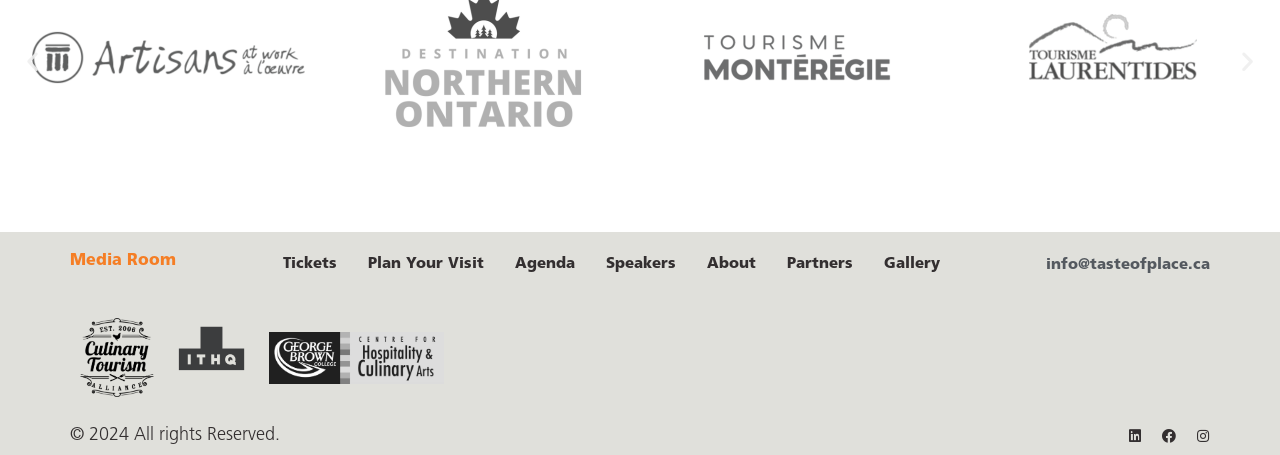Using the image as a reference, answer the following question in as much detail as possible:
What is the copyright year mentioned on the webpage?

I found a StaticText element with the text '© 2024 All rights Reserved.' at coordinates [0.055, 0.937, 0.219, 0.979], indicating that the copyright year mentioned on the webpage is 2024.